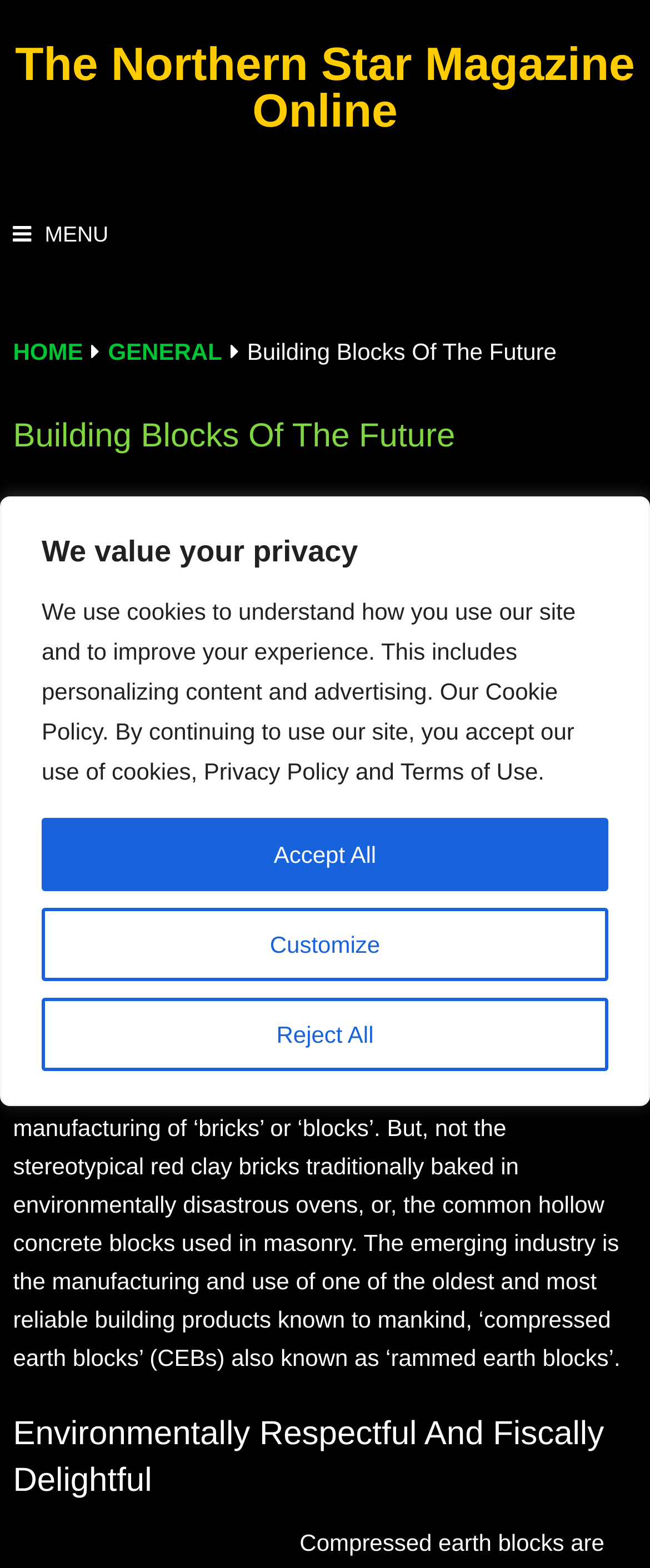Using the information from the screenshot, answer the following question thoroughly:
What type of blocks are being referred to?

The question is asking about the type of blocks being discussed on the webpage. By reading the text, we can see that the blocks being referred to are 'compressed earth blocks' (CEBs) also known as 'rammed earth blocks'.